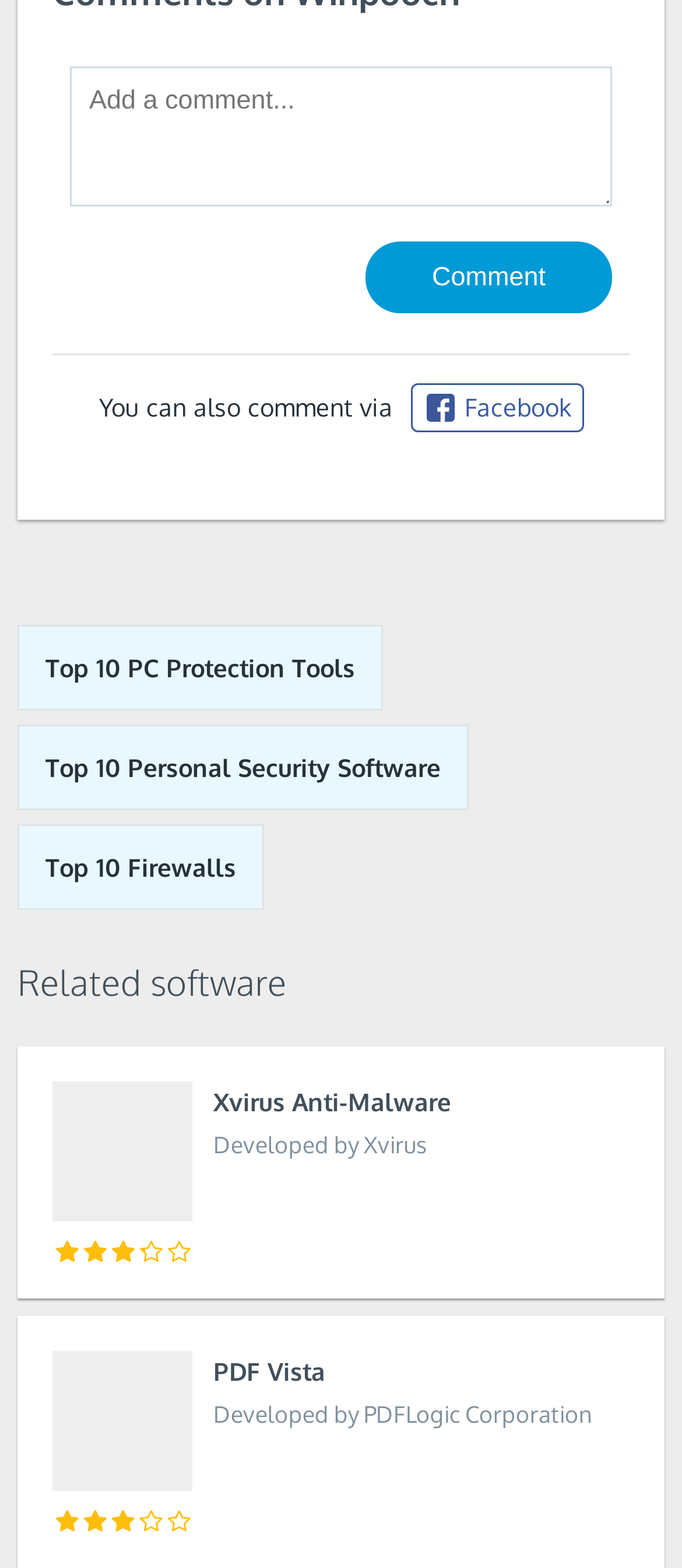Use a single word or phrase to answer the following:
What is the position of the 'Comment' button?

Below the textbox